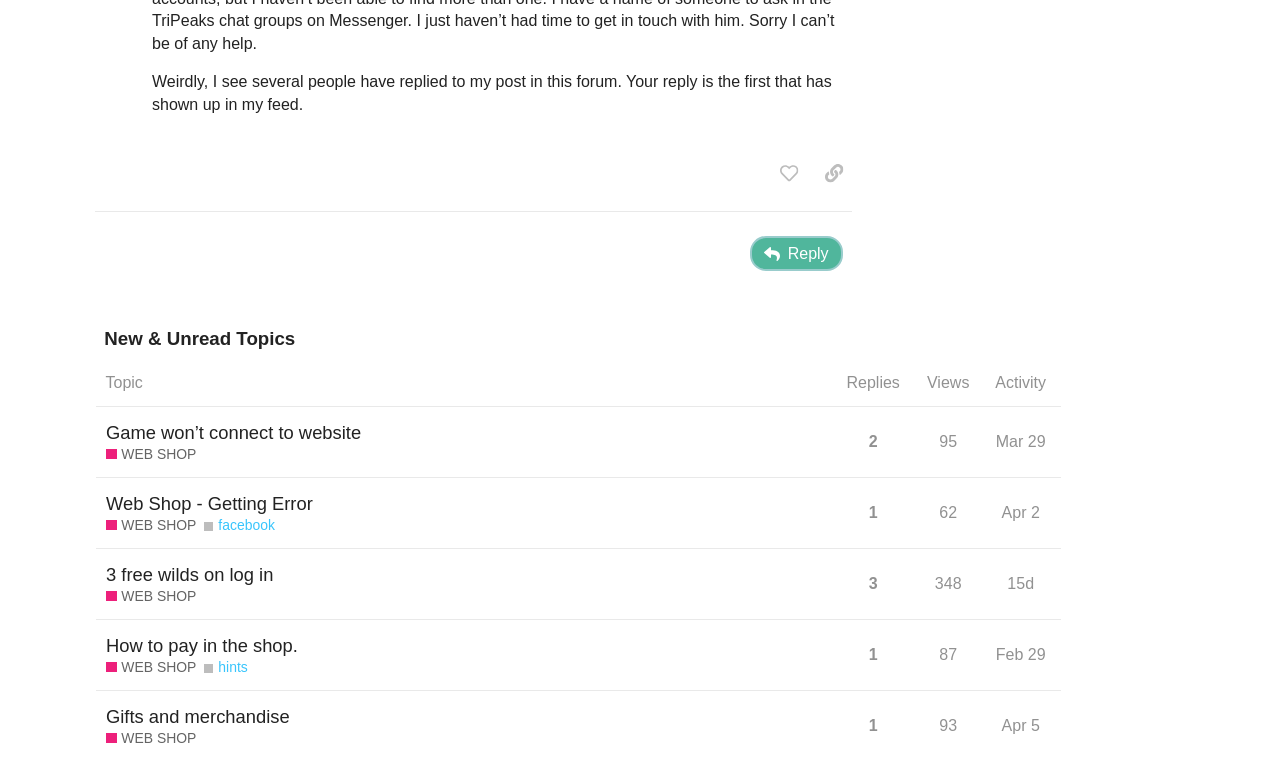Identify the bounding box coordinates of the area that should be clicked in order to complete the given instruction: "Sort by replies". The bounding box coordinates should be four float numbers between 0 and 1, i.e., [left, top, right, bottom].

[0.653, 0.473, 0.711, 0.534]